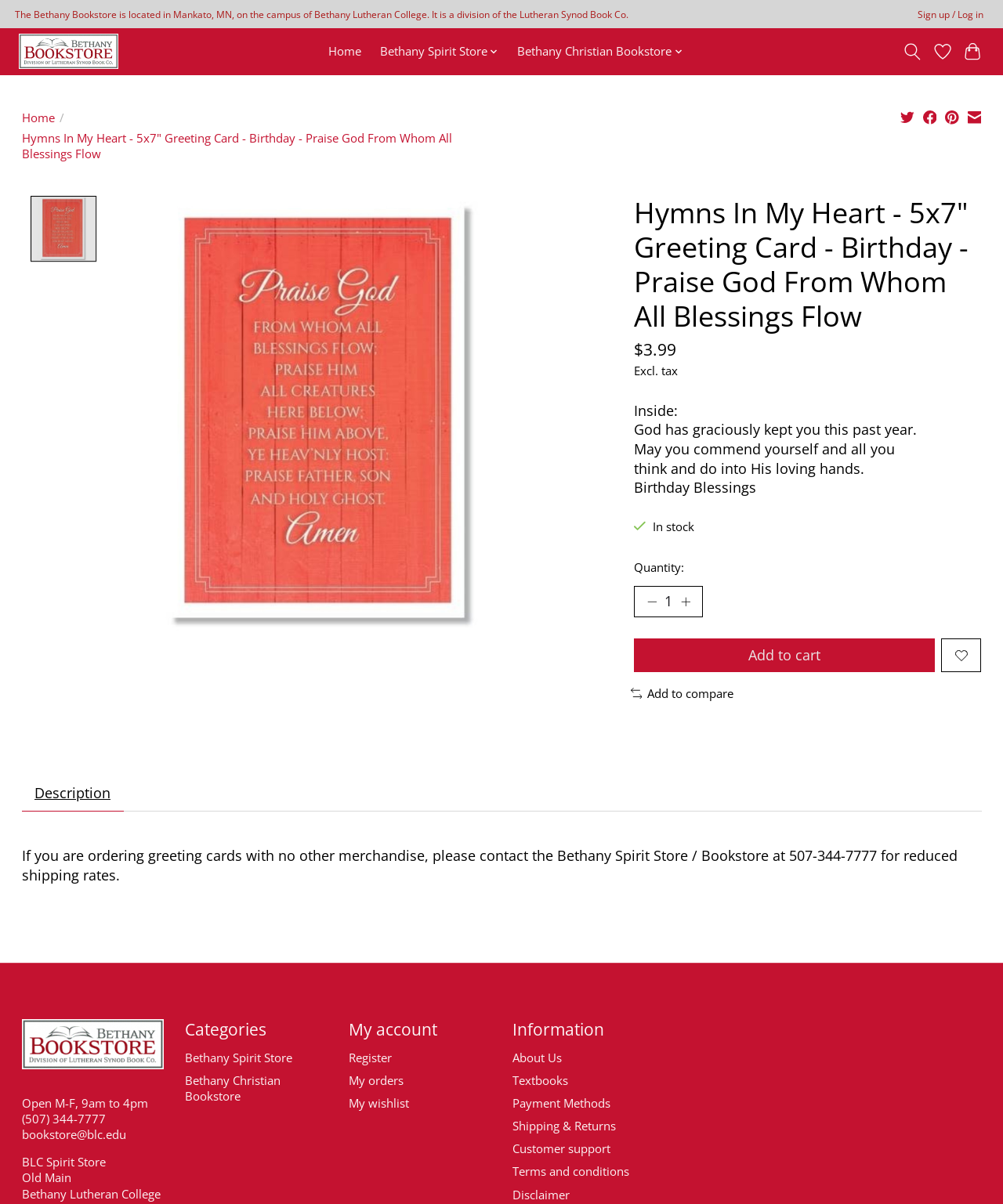Identify the bounding box coordinates for the UI element described as: "aria-label="Increase Quantity"". The coordinates should be provided as four floats between 0 and 1: [left, top, right, bottom].

[0.673, 0.491, 0.695, 0.509]